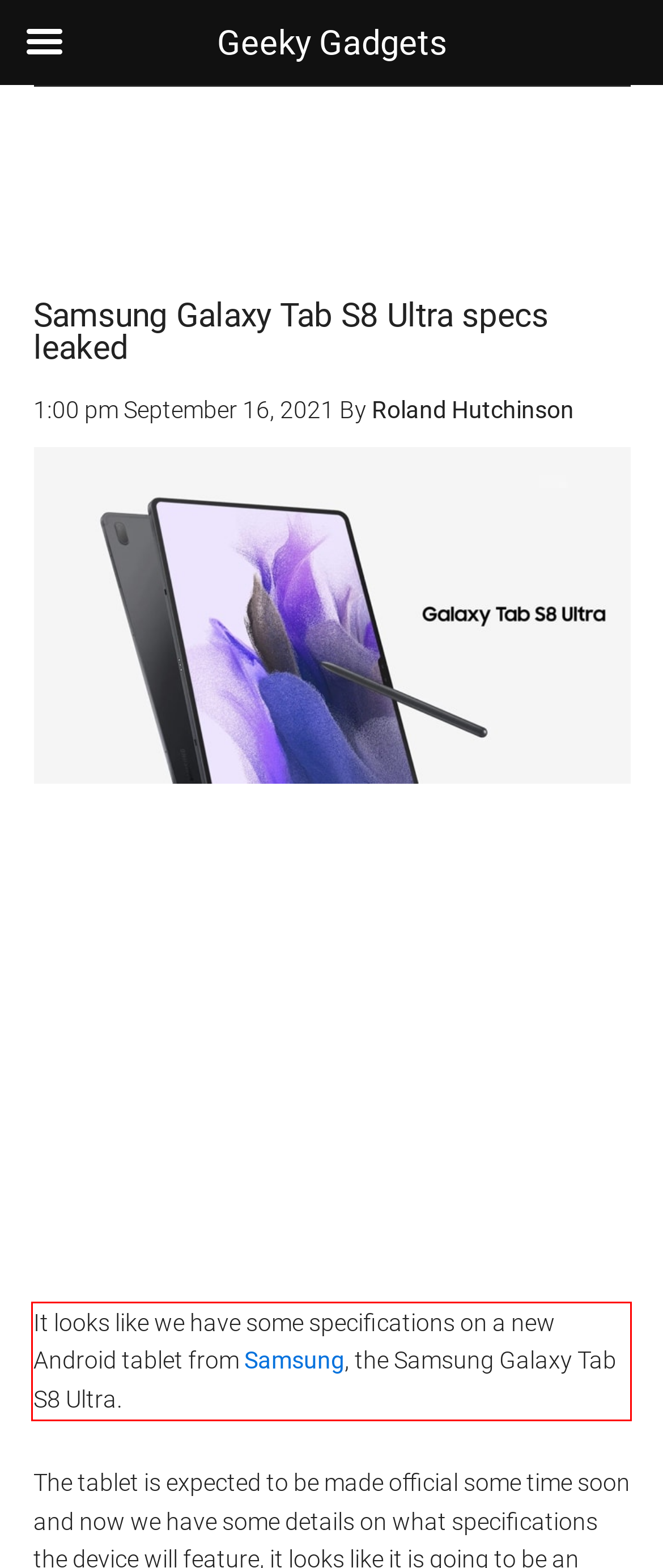Please examine the webpage screenshot containing a red bounding box and use OCR to recognize and output the text inside the red bounding box.

It looks like we have some specifications on a new Android tablet from Samsung, the Samsung Galaxy Tab S8 Ultra.